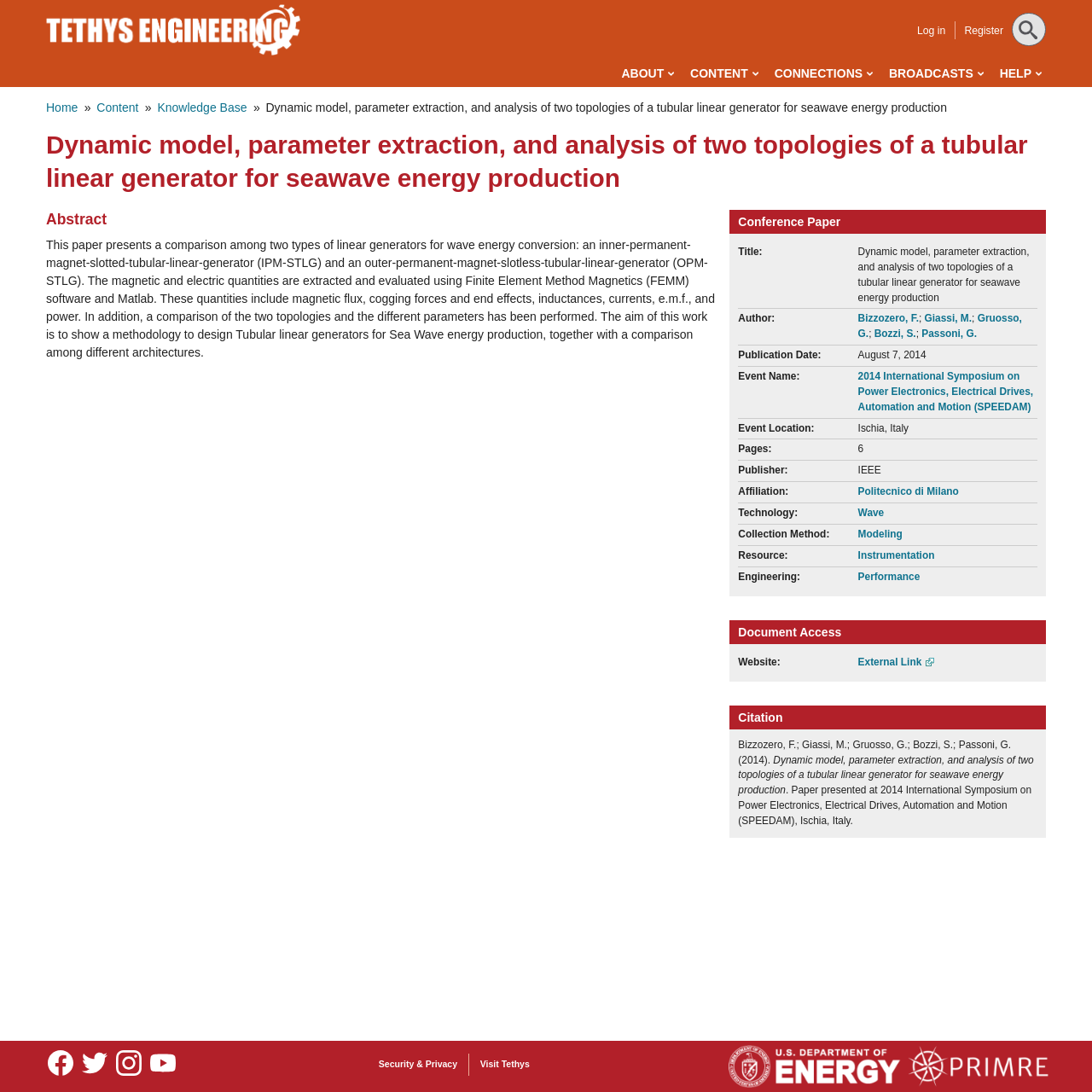Locate the coordinates of the bounding box for the clickable region that fulfills this instruction: "Read the 'Abstract' section".

[0.042, 0.192, 0.958, 0.21]